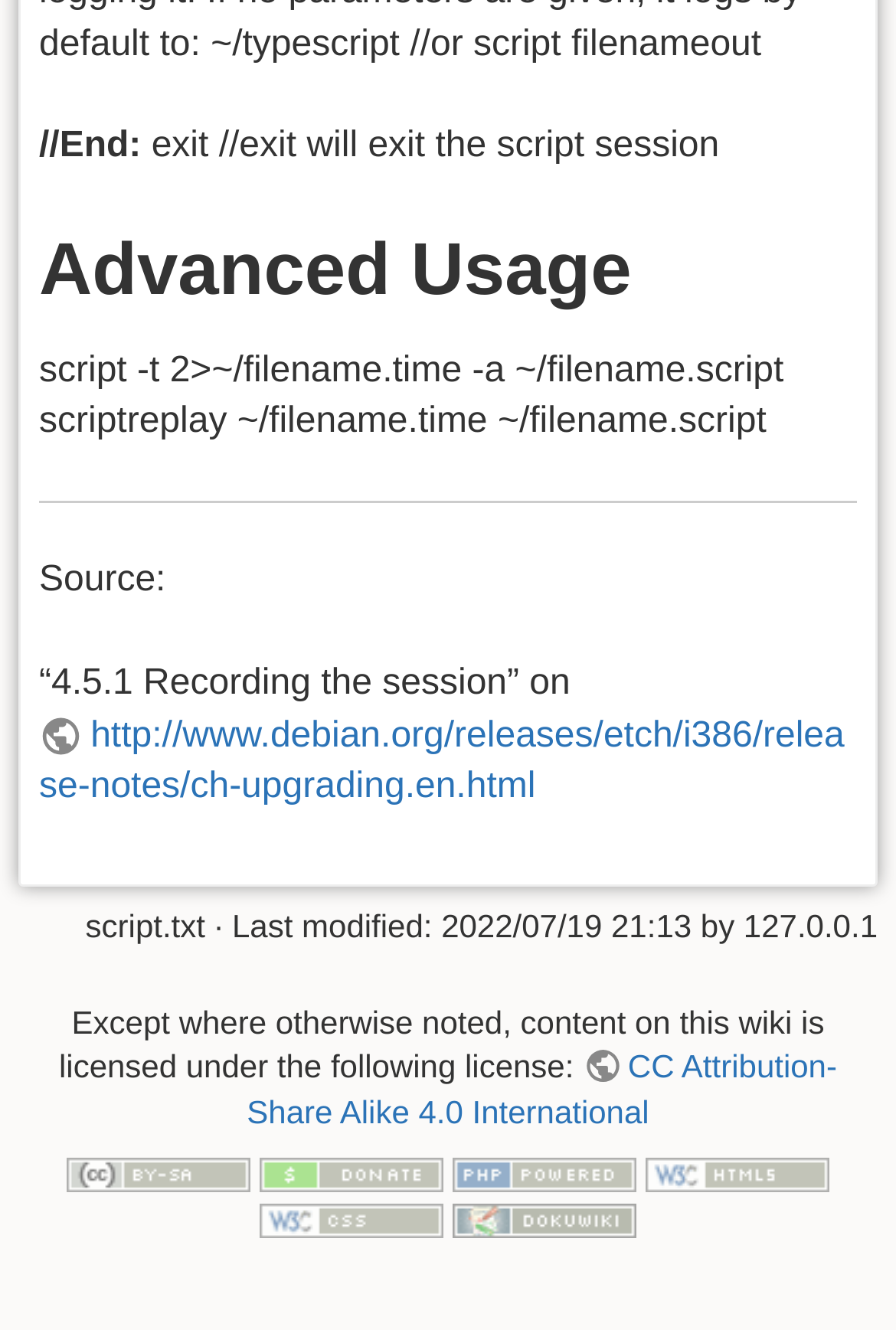Determine the bounding box coordinates of the clickable region to carry out the instruction: "go to the Donate page".

[0.29, 0.868, 0.495, 0.895]